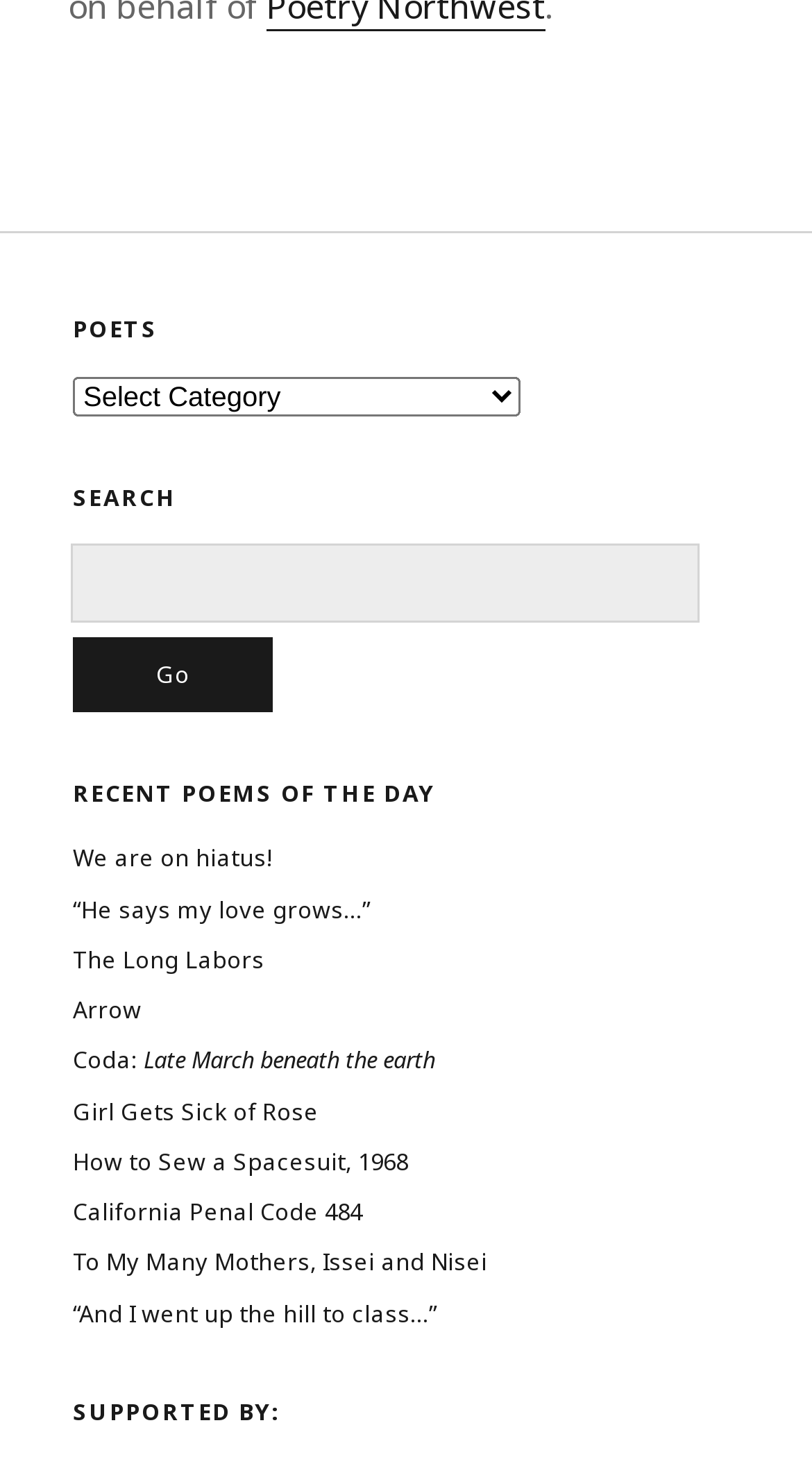Find and specify the bounding box coordinates that correspond to the clickable region for the instruction: "Select a poet".

[0.09, 0.259, 0.641, 0.286]